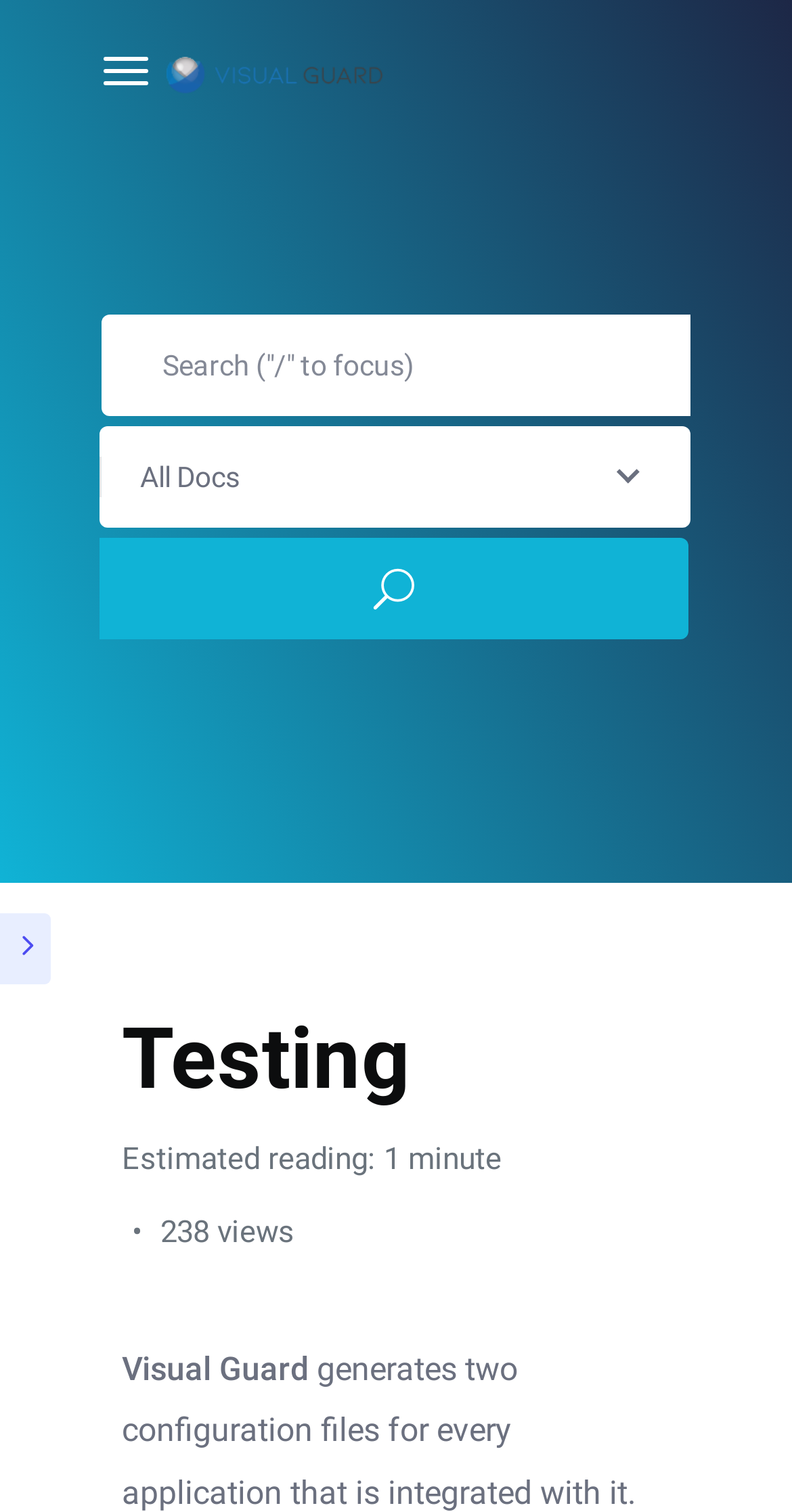What is the purpose of Visual Guard?
Answer the question with a single word or phrase by looking at the picture.

Integrate with applications